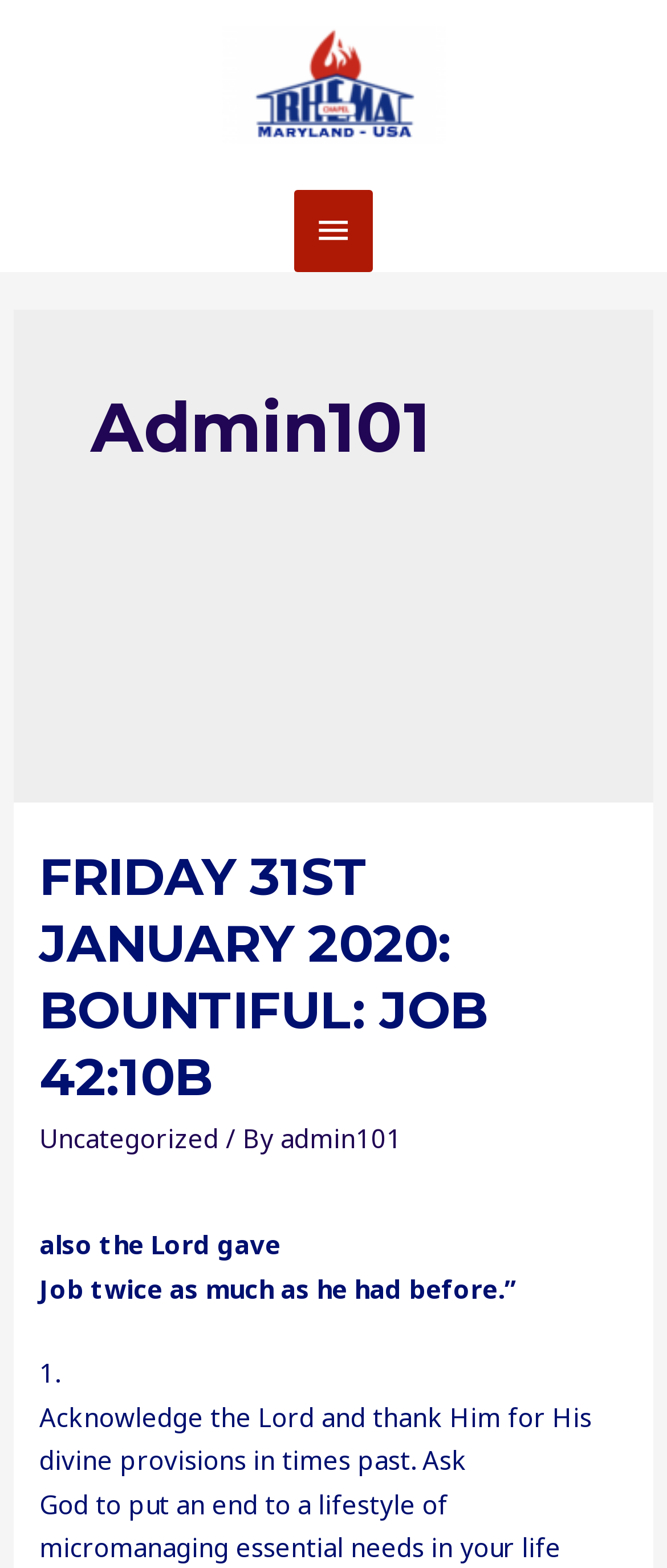Please give a short response to the question using one word or a phrase:
How many links are present in the main menu?

1